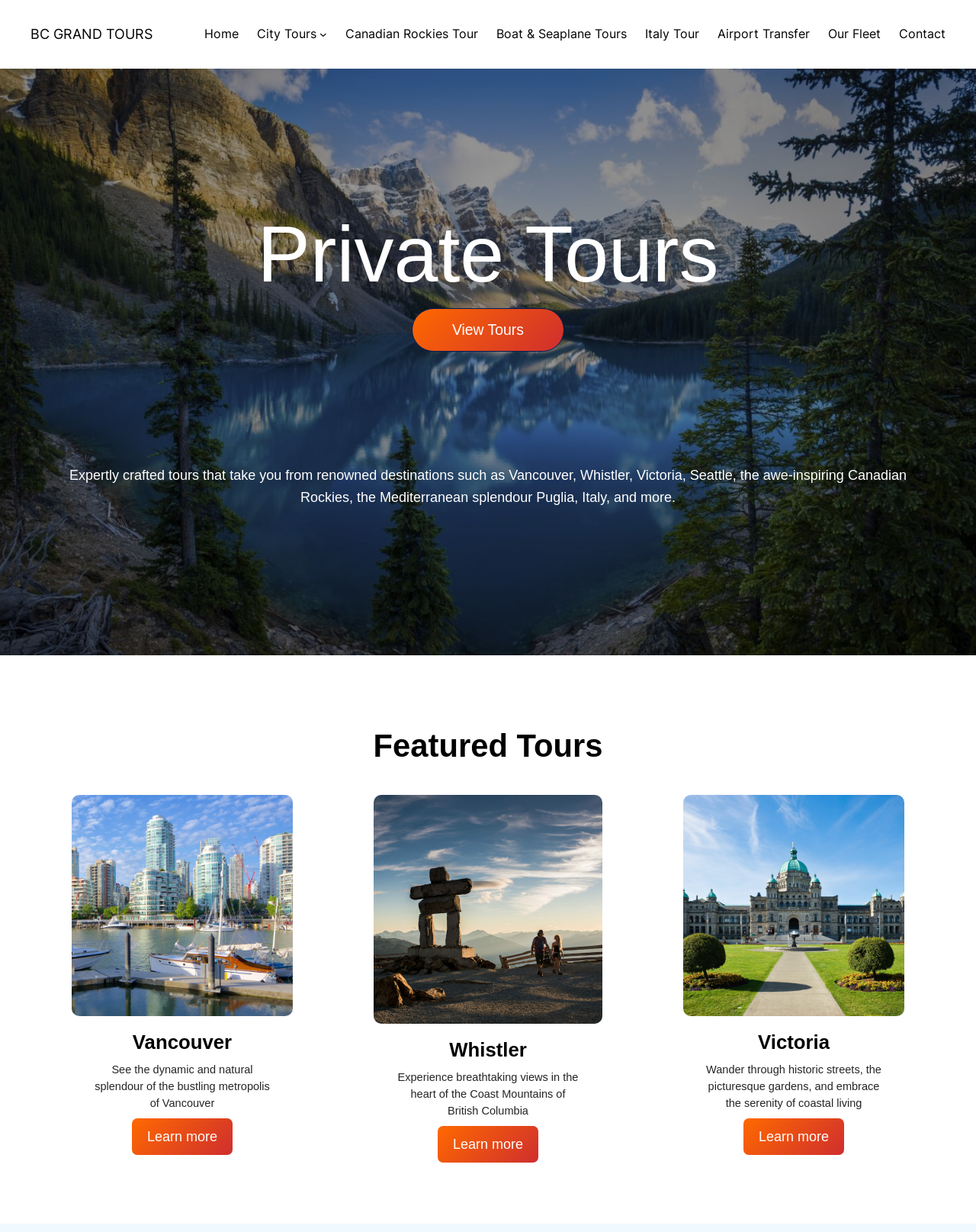Identify the bounding box coordinates for the UI element described by the following text: "Canadian Rockies Tour". Provide the coordinates as four float numbers between 0 and 1, in the format [left, top, right, bottom].

[0.354, 0.02, 0.49, 0.036]